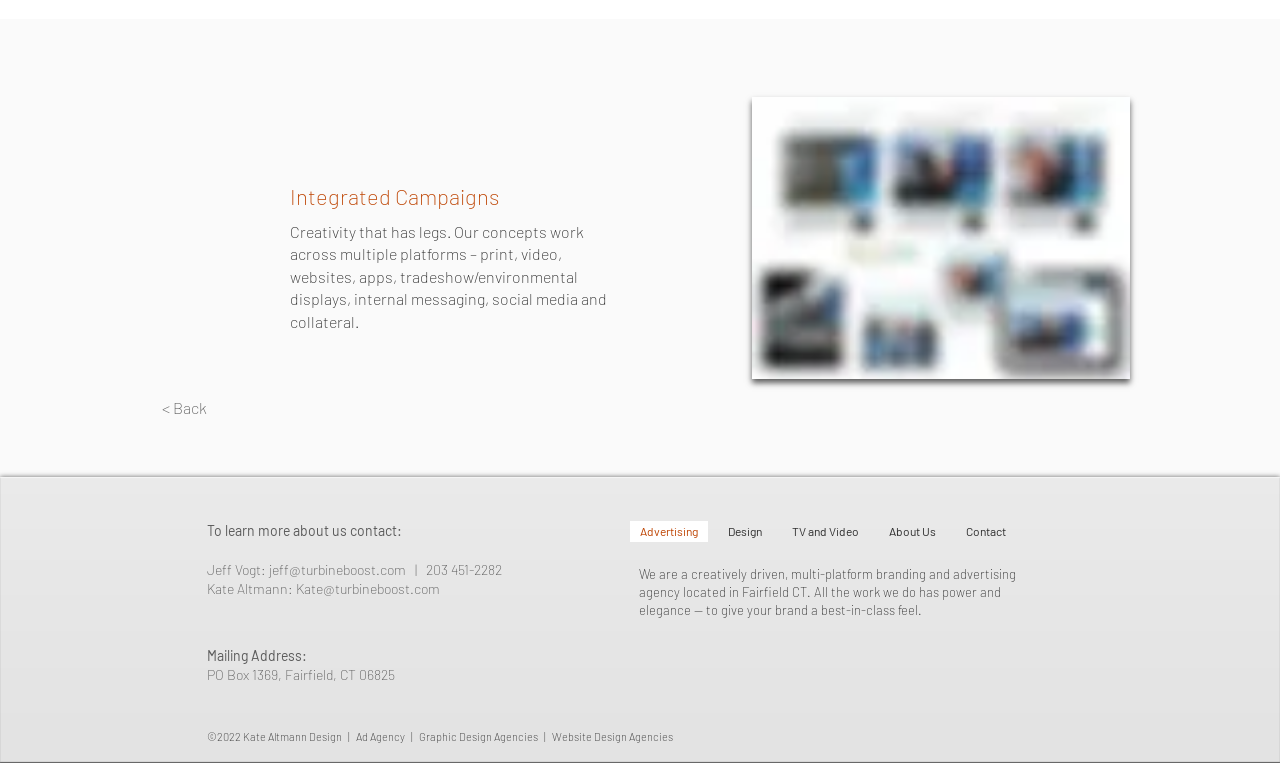Please study the image and answer the question comprehensively:
How many social media platforms are listed?

I found the answer by looking at the social media section, which lists 'LinkedIn', 'Instagram', and 'Vimeo'. This suggests that there are three social media platforms listed.